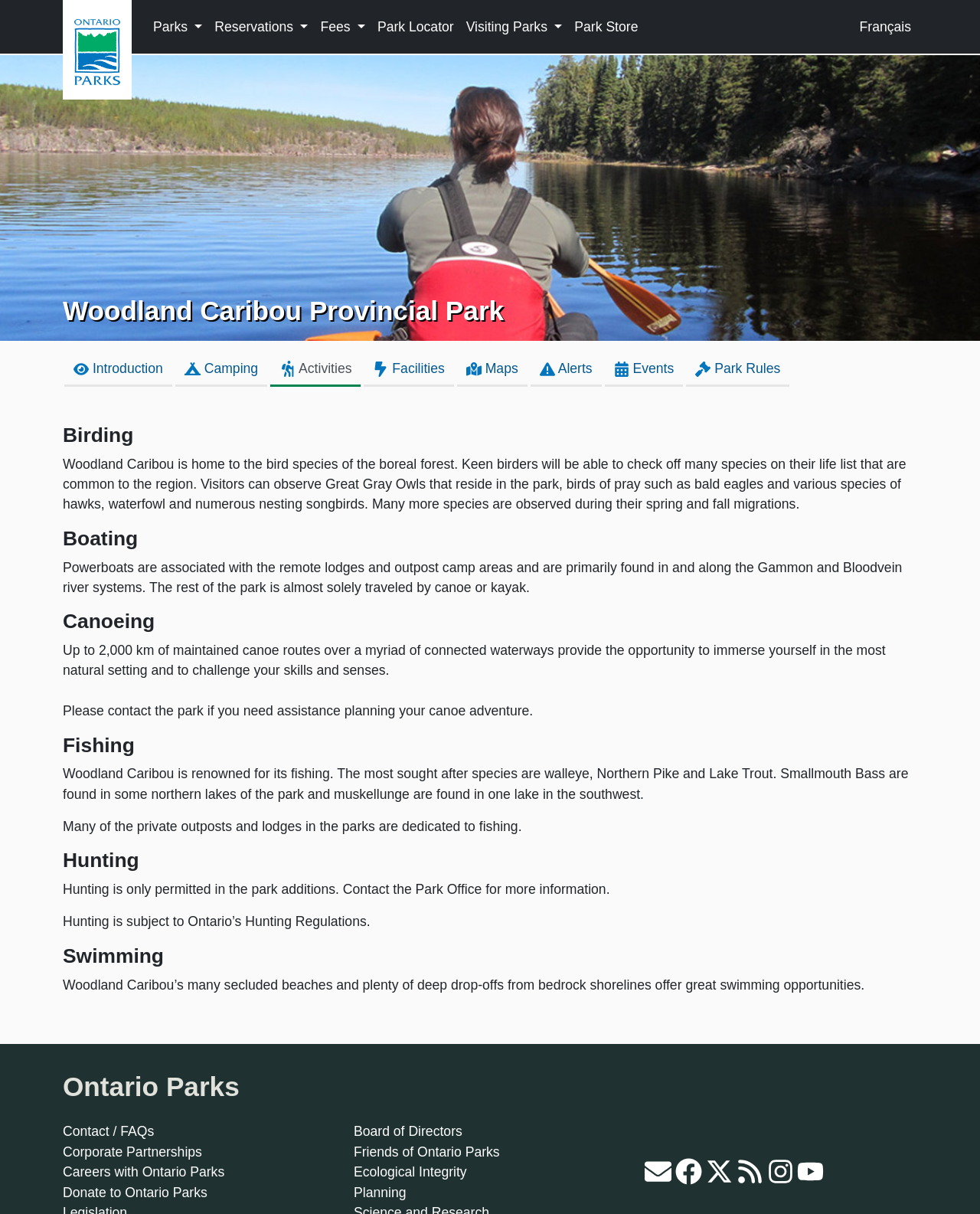Please identify the bounding box coordinates of the region to click in order to complete the task: "Contact the park office". The coordinates must be four float numbers between 0 and 1, specified as [left, top, right, bottom].

[0.064, 0.926, 0.157, 0.938]